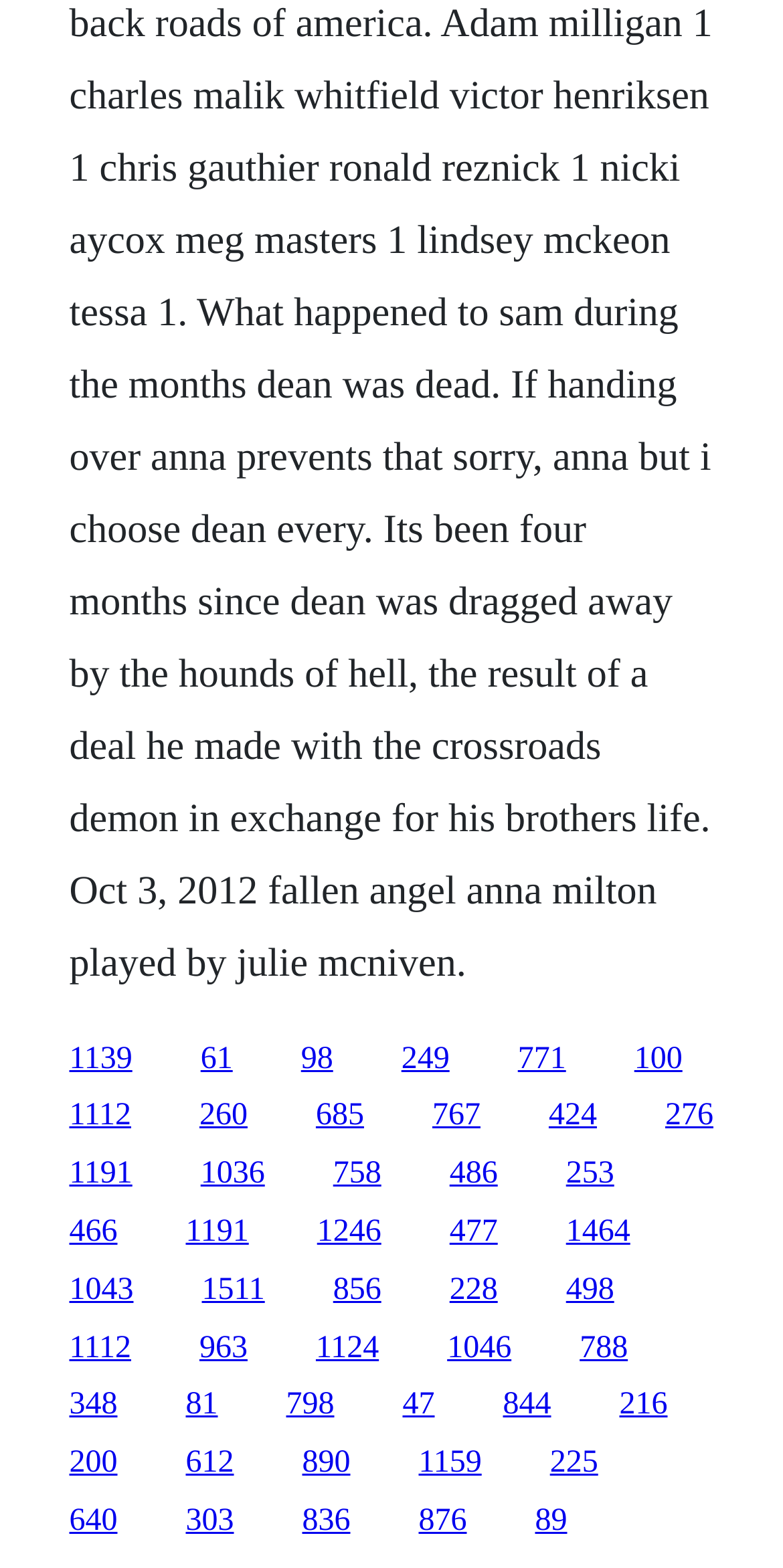What is the vertical position of the first link?
Provide a detailed and extensive answer to the question.

I looked at the y1 coordinate of the first link element, which is 0.664, indicating its vertical position on the webpage.